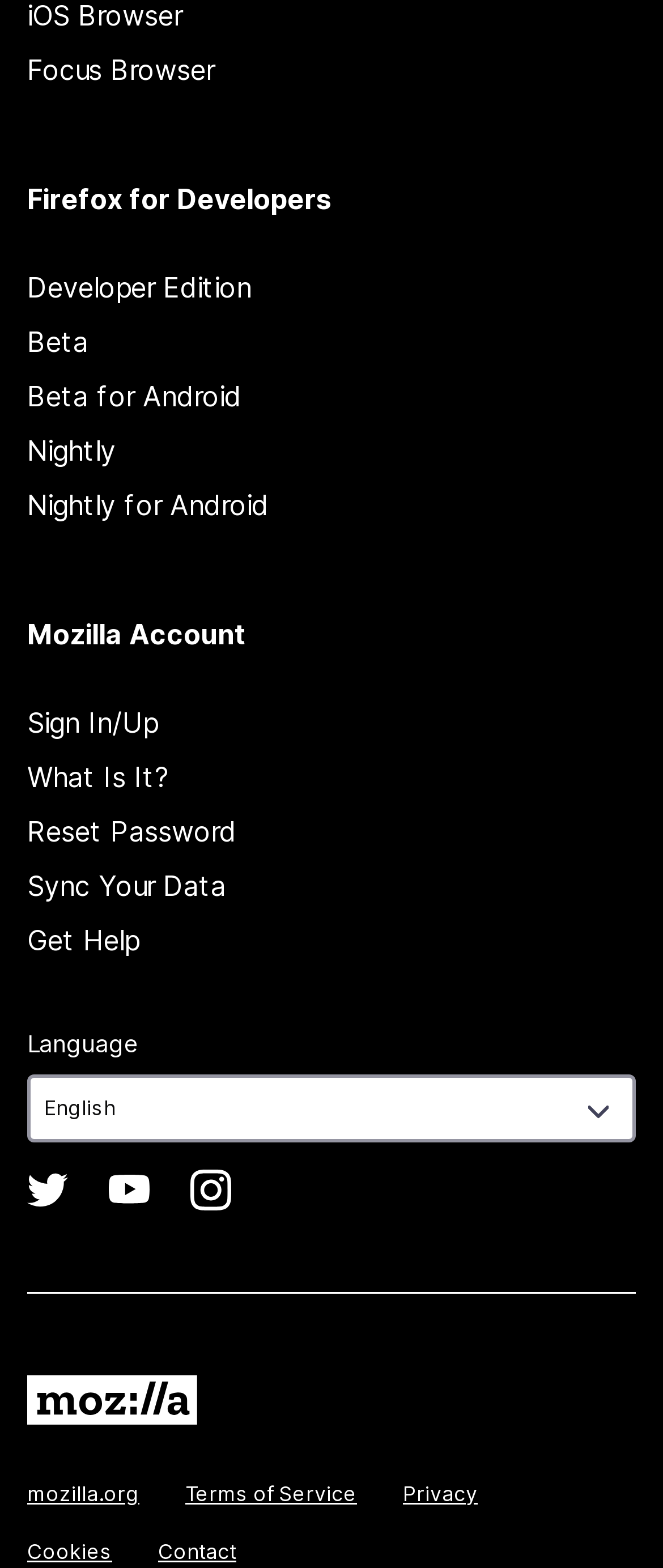How many links are there under 'Firefox for Developers'?
Refer to the screenshot and answer in one word or phrase.

6